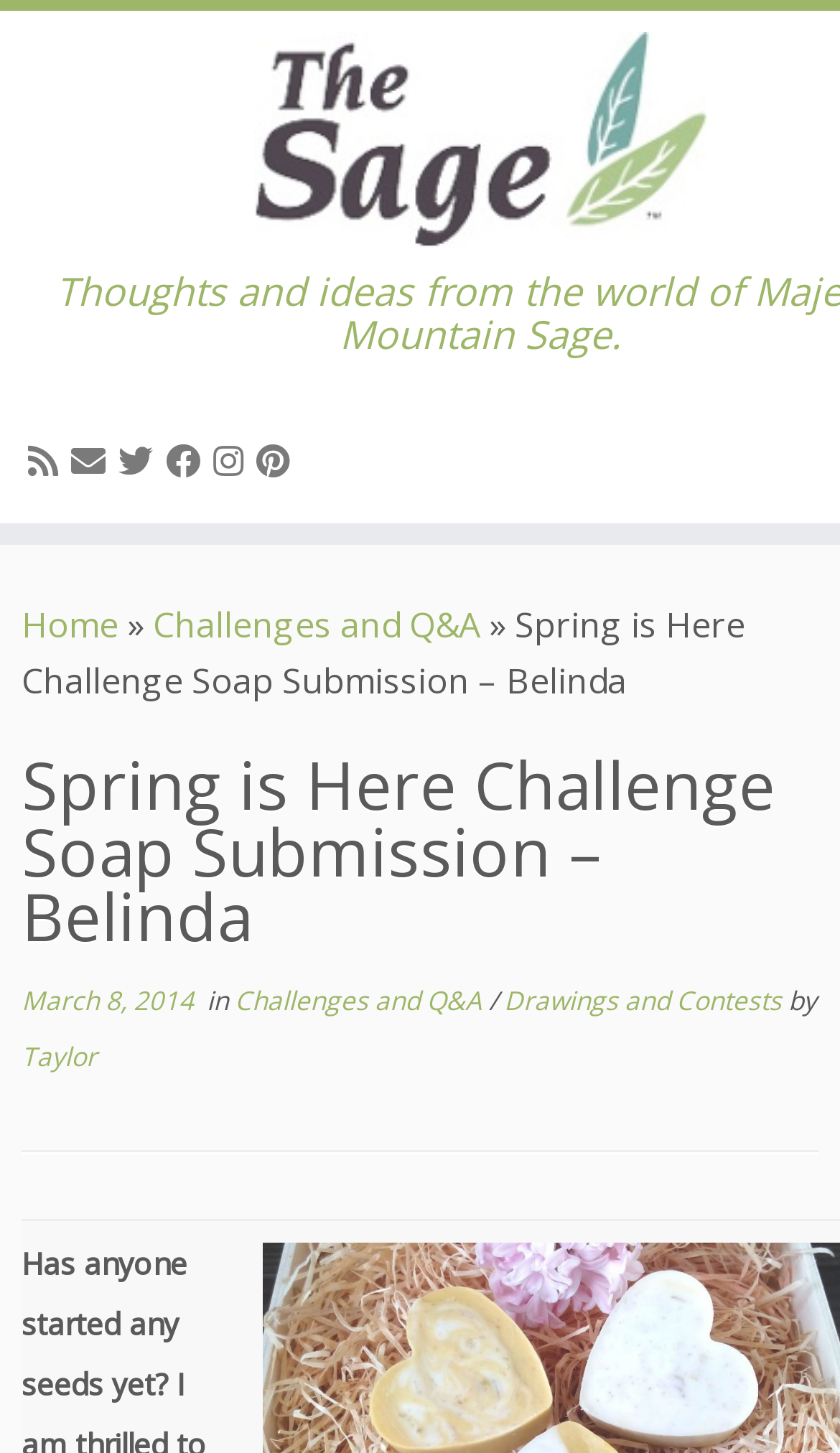Respond to the question below with a single word or phrase:
What categories are available on this website?

Challenges and Q&A, Drawings and Contests